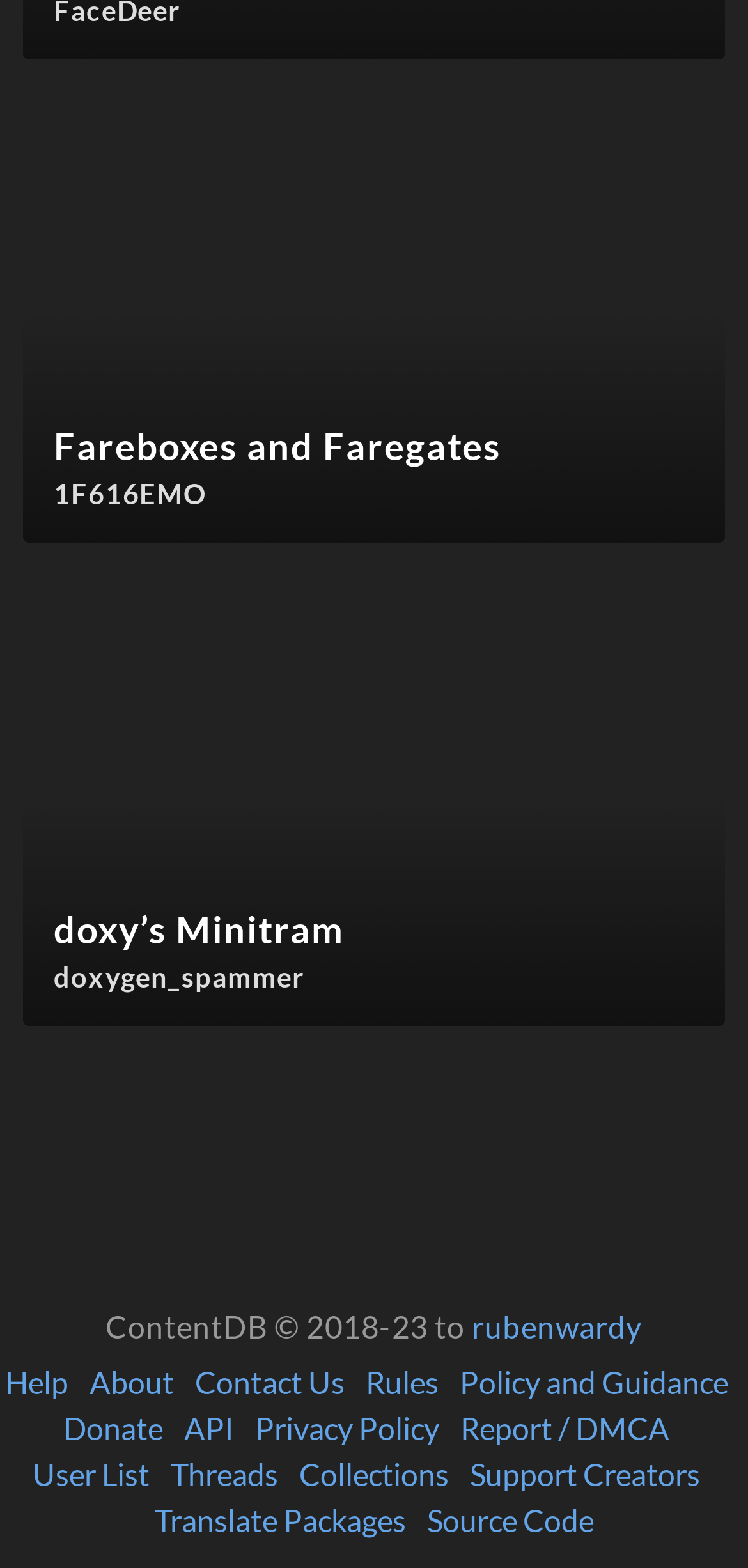Could you highlight the region that needs to be clicked to execute the instruction: "Visit doxy’s Minitram"?

[0.031, 0.356, 0.969, 0.654]